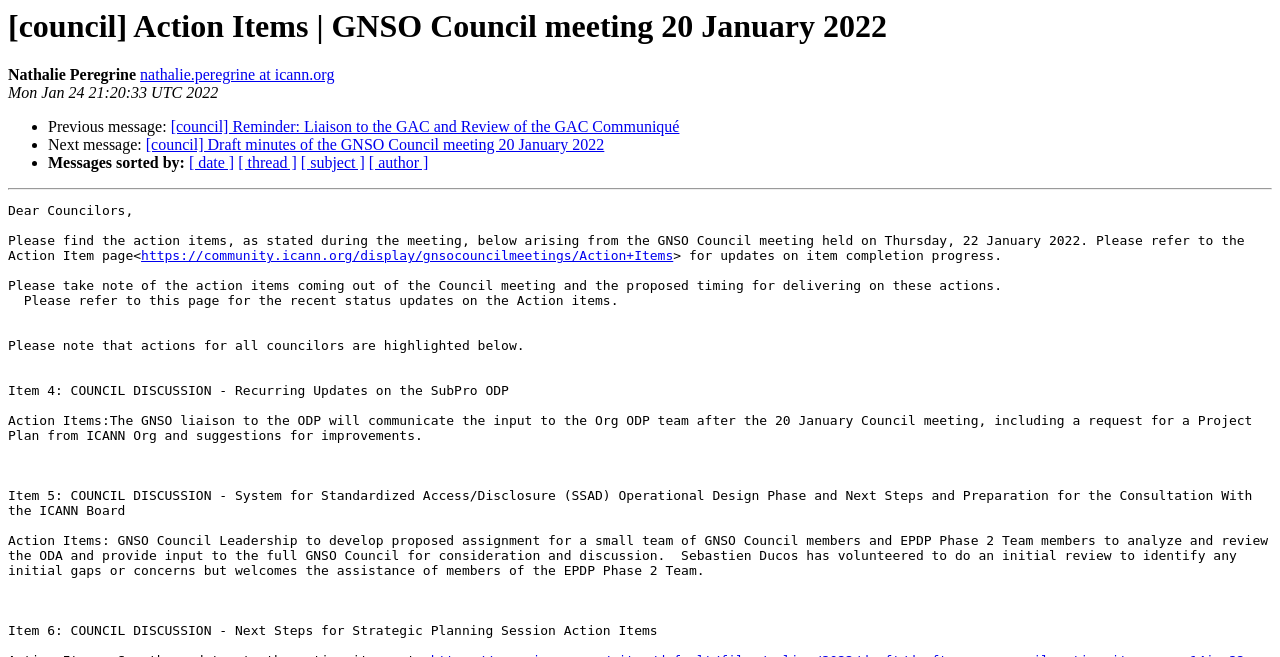Extract the main heading from the webpage content.

[council] Action Items | GNSO Council meeting 20 January 2022